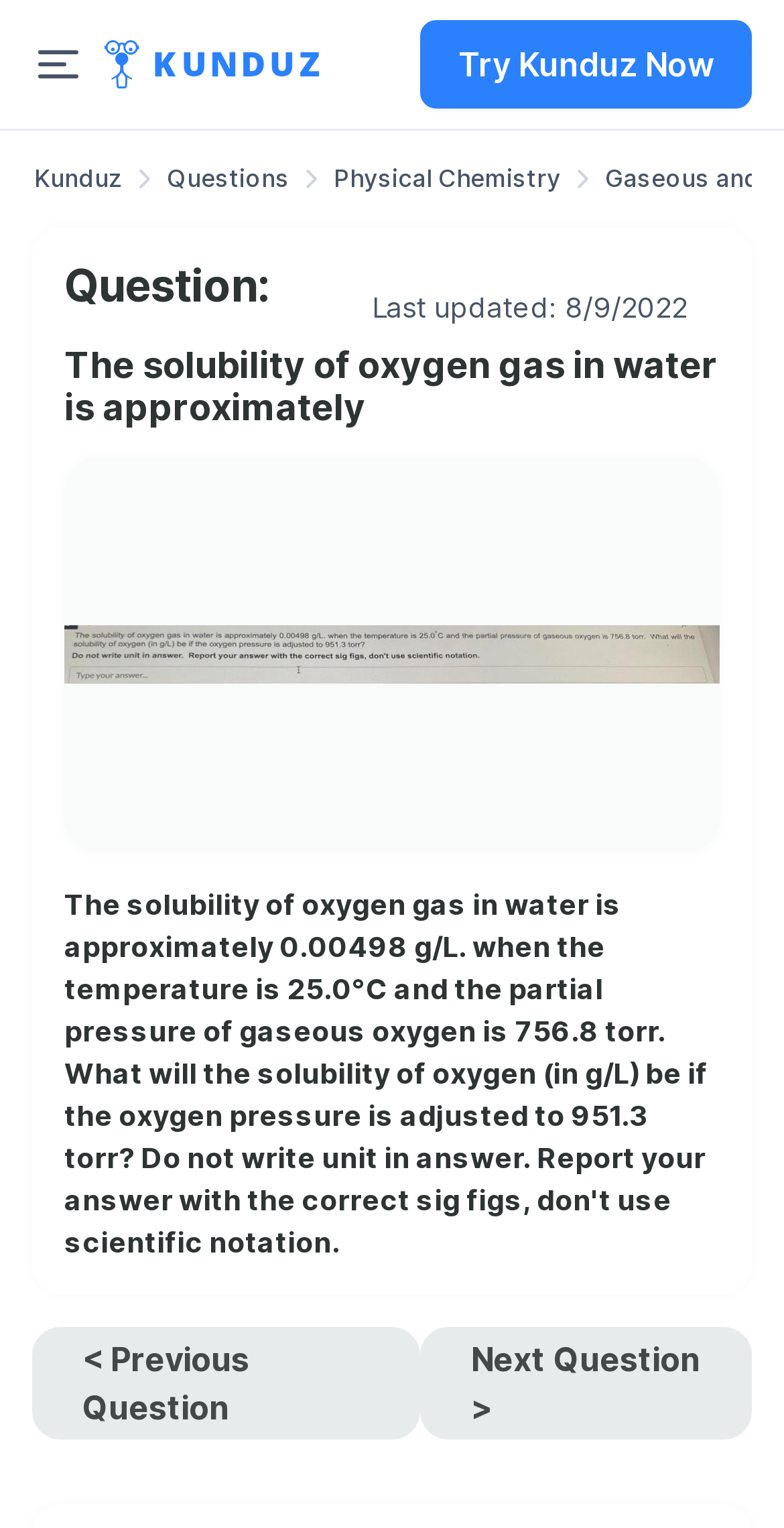Locate and provide the bounding box coordinates for the HTML element that matches this description: "Questions".

[0.21, 0.104, 0.372, 0.13]